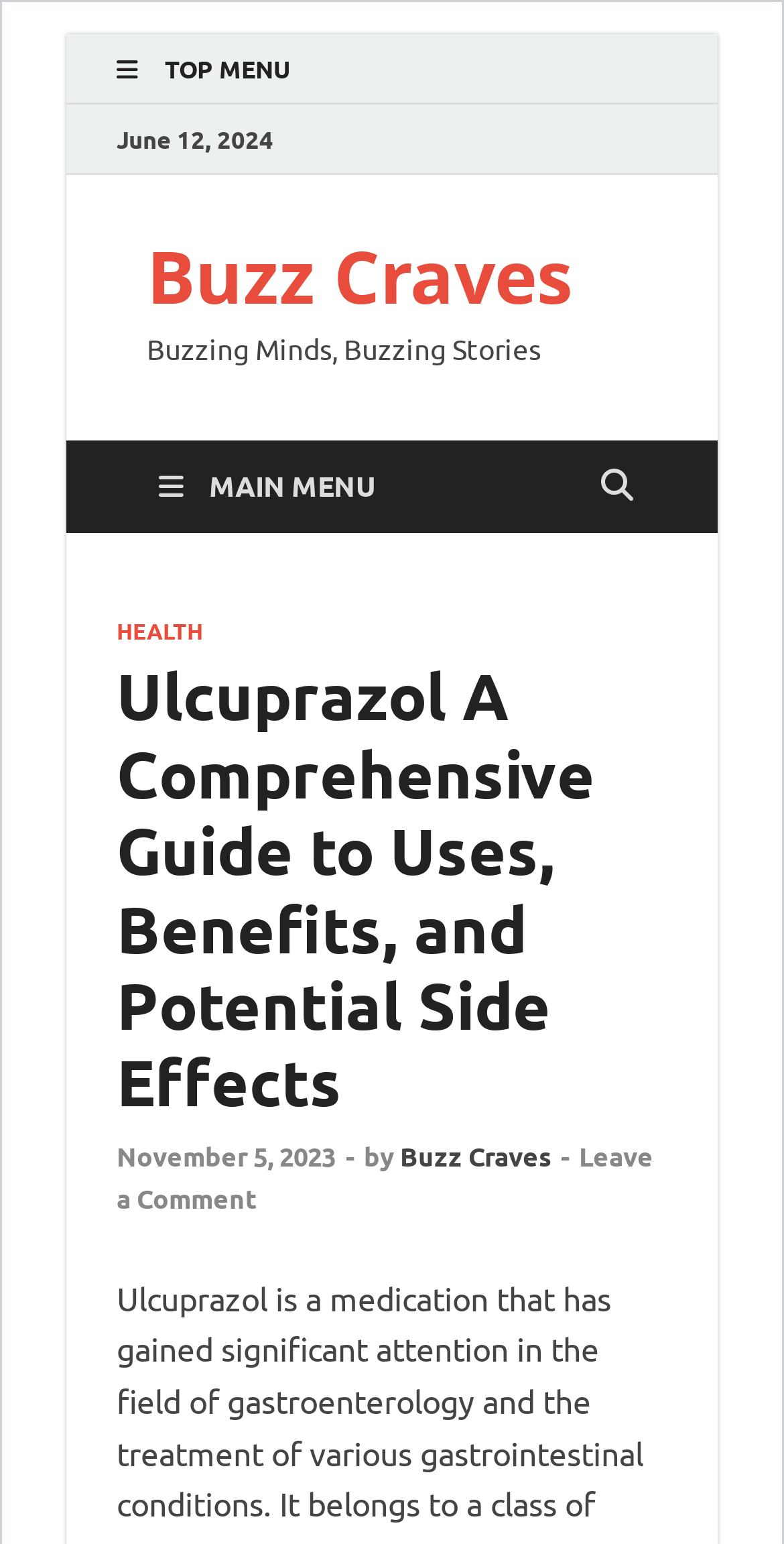What is the title or heading displayed on the webpage?

Ulcuprazol A Comprehensive Guide to Uses, Benefits, and Potential Side Effects